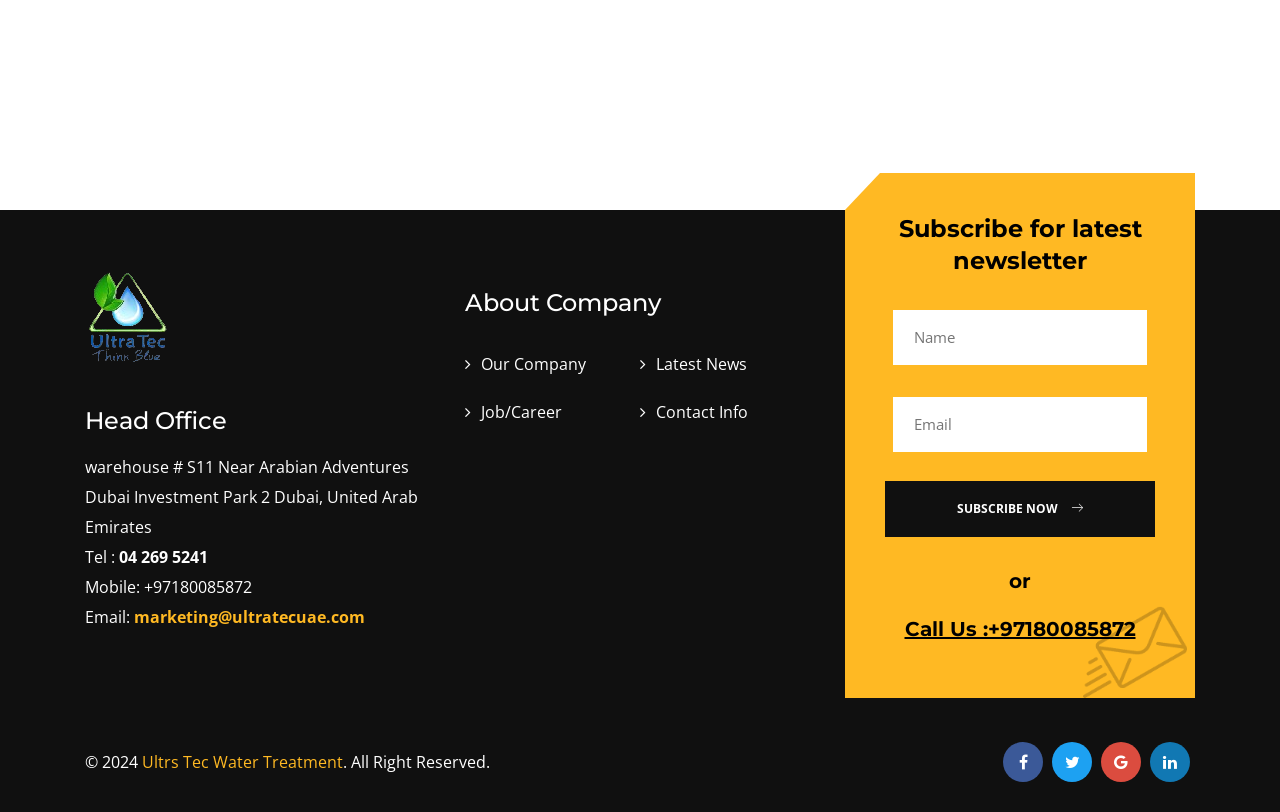For the element described, predict the bounding box coordinates as (top-left x, top-left y, bottom-right x, bottom-right y). All values should be between 0 and 1. Element description: Ultrs Tec Water Treatment

[0.111, 0.924, 0.268, 0.951]